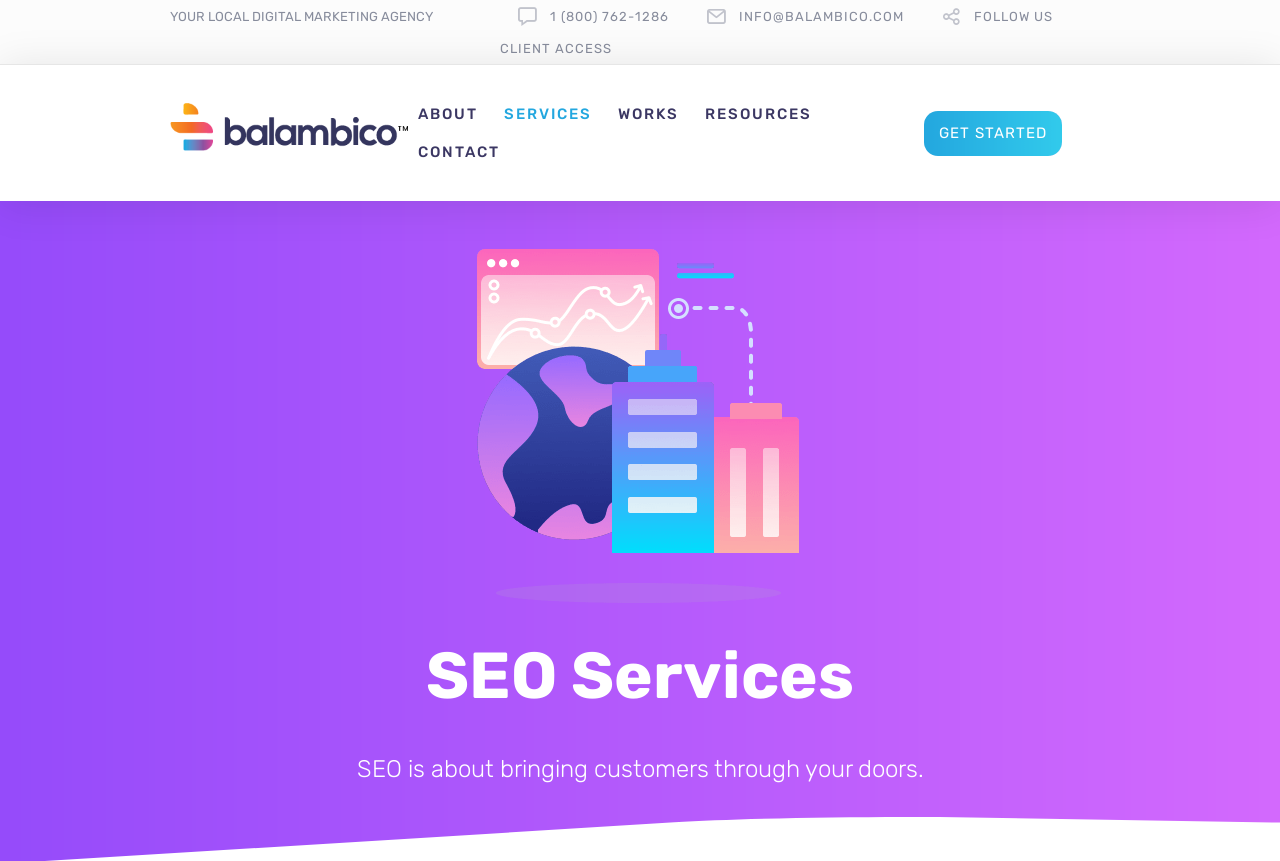Describe all visible elements and their arrangement on the webpage.

The webpage is about SEO services, with the title "SEO Services - B A L A M B I C O" at the top. Below the title, there is a large heading "YOUR LOCAL DIGITAL MARKETING AGENCY" situated near the top left corner of the page. 

To the right of the heading, there are three links: a phone number "1 (800) 762-1286", an email address "INFO@BALAMBICO.COM", and a "FOLLOW US" link. 

Below these links, there is a row of navigation links, including "CLIENT ACCESS", "ABOUT", "SERVICES", "WORKS", "RESOURCES", and "CONTACT". 

On the right side of the page, there is a prominent call-to-action button "GET STARTED". 

Further down the page, there is a section with a heading "SEO Services" near the top left corner. Below this heading, there is a paragraph of text that reads "SEO is about bringing customers through your doors."